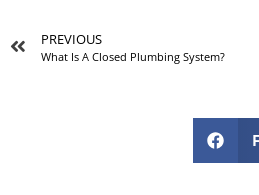Generate a descriptive account of all visible items and actions in the image.

The image features a link titled "How To Install Sink Drain Using Plumbing?" presented in a user-friendly interface. It provides a guide on plumbing techniques essential for homeowners and aspiring plumbers, encouraging them to engage with the content. Complementing the link, there are prominent navigation options available, including a "Previous" link that directs users to the article on closed plumbing systems. This interactive layout emphasizes accessibility and ease of use, making it an inviting resource for those seeking practical plumbing knowledge.